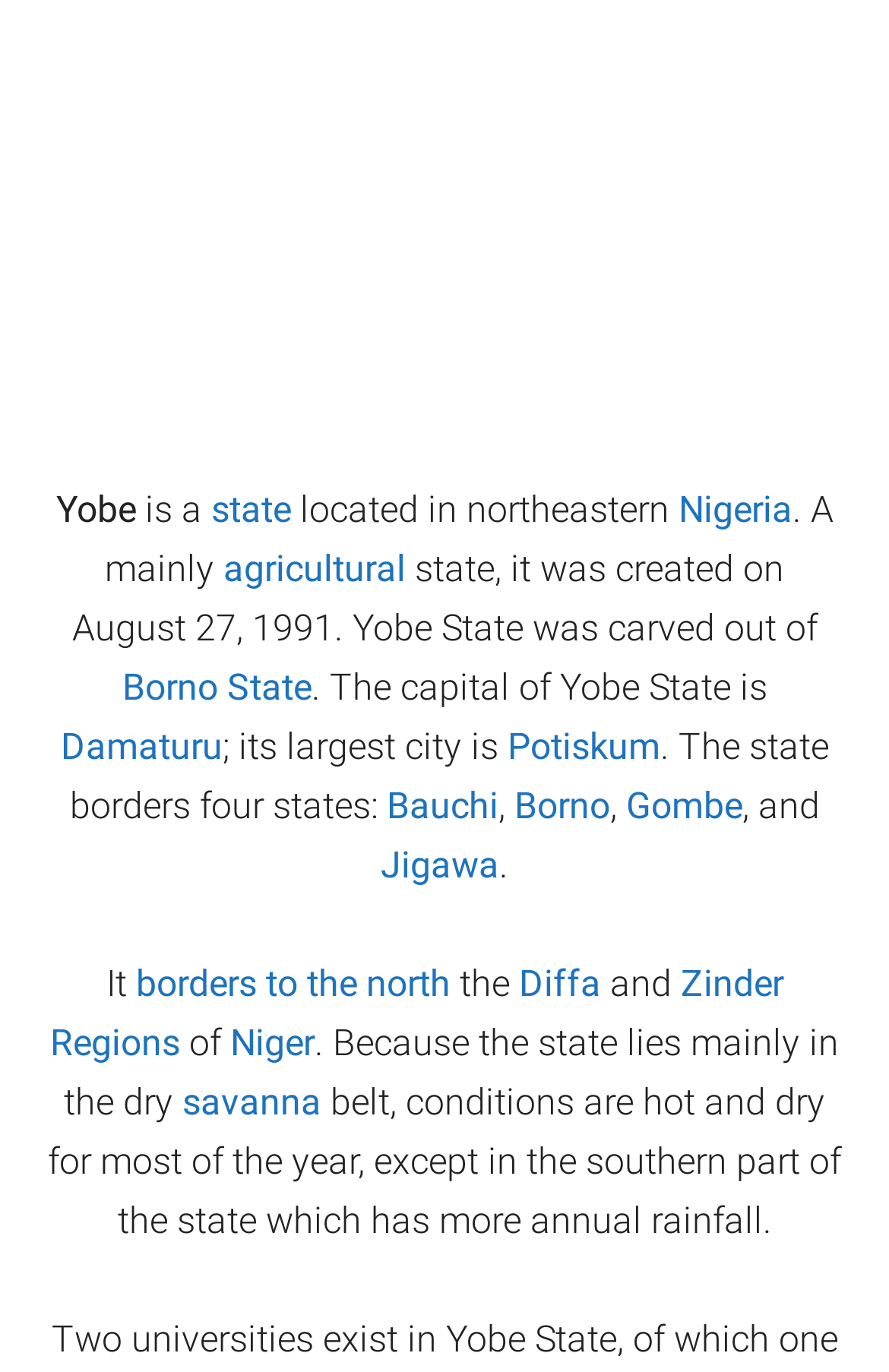Identify the bounding box coordinates of the clickable region to carry out the given instruction: "Check service areas".

None